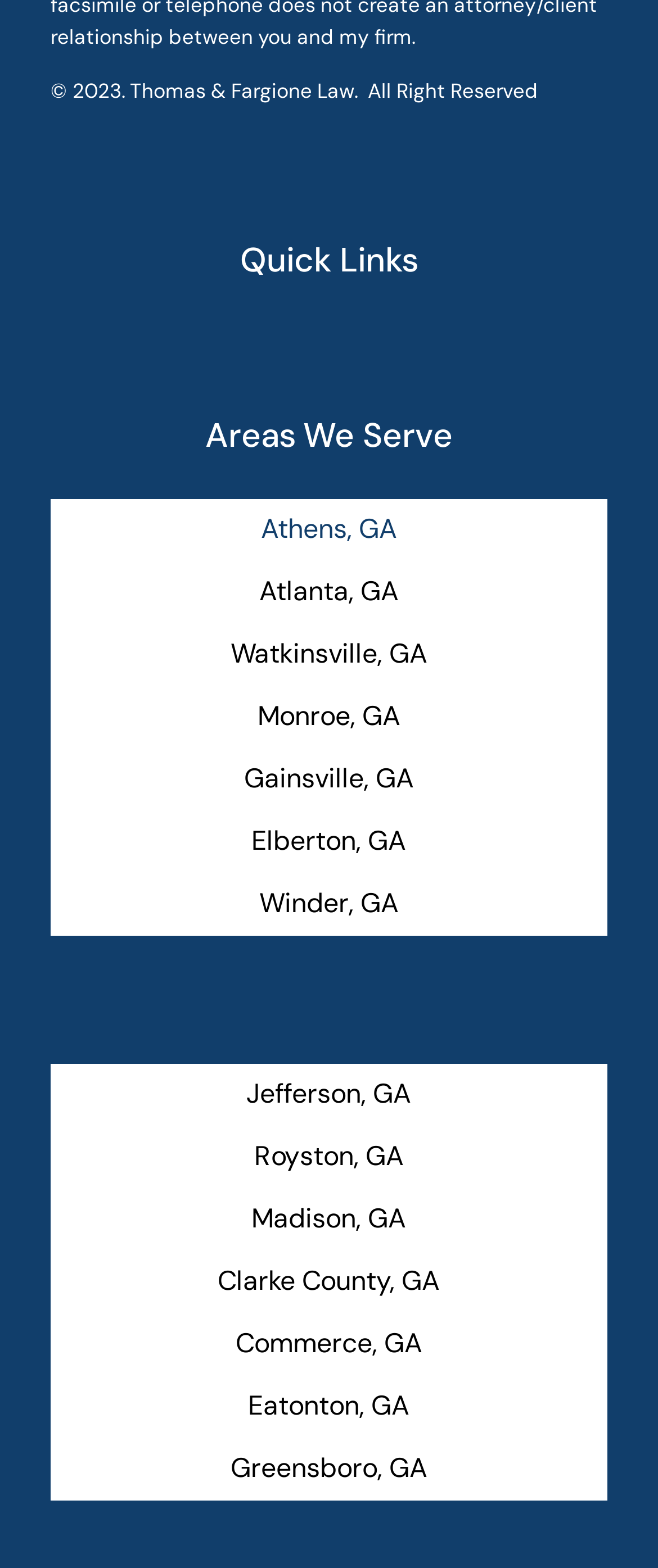What is the purpose of the 'Quick Links' section? Analyze the screenshot and reply with just one word or a short phrase.

To provide quick access to important pages